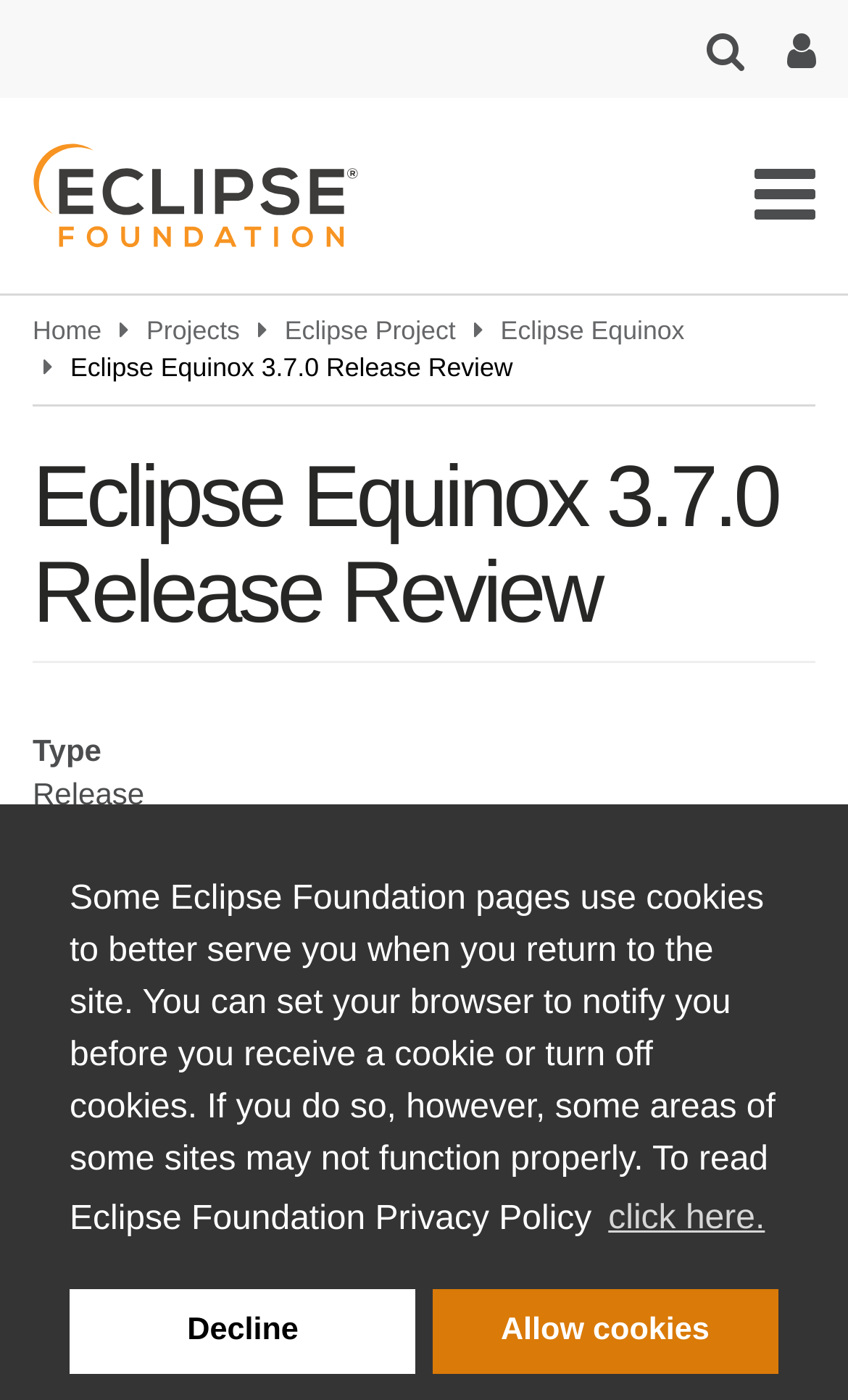Identify the bounding box coordinates for the UI element described as follows: HIPAA Privacy Policy. Use the format (top-left x, top-left y, bottom-right x, bottom-right y) and ensure all values are floating point numbers between 0 and 1.

None